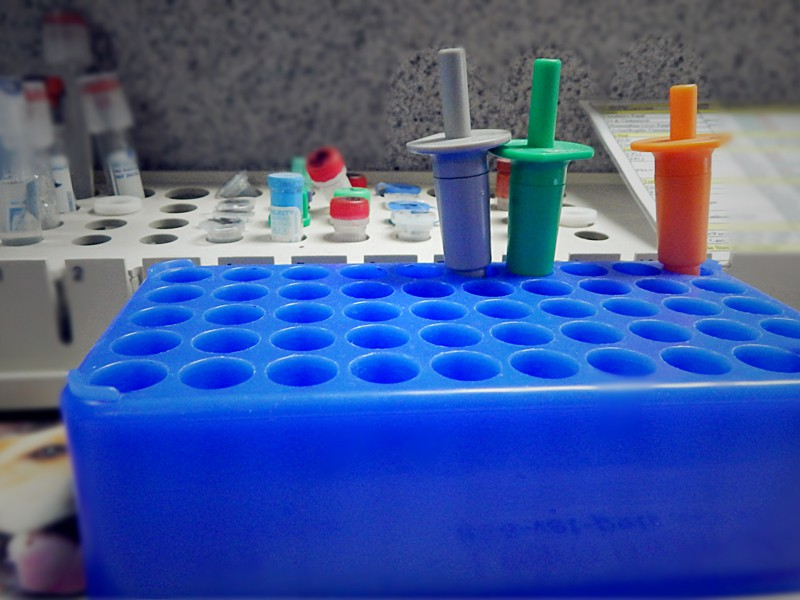What is the purpose of the bloodwork emphasized in the image?
Please give a detailed and elaborate answer to the question based on the image.

The caption highlights the importance of wellness bloodwork for pets, as detailed in accompanying texts on health assessments, informing pet owners about the critical role of blood analysis in veterinary care.